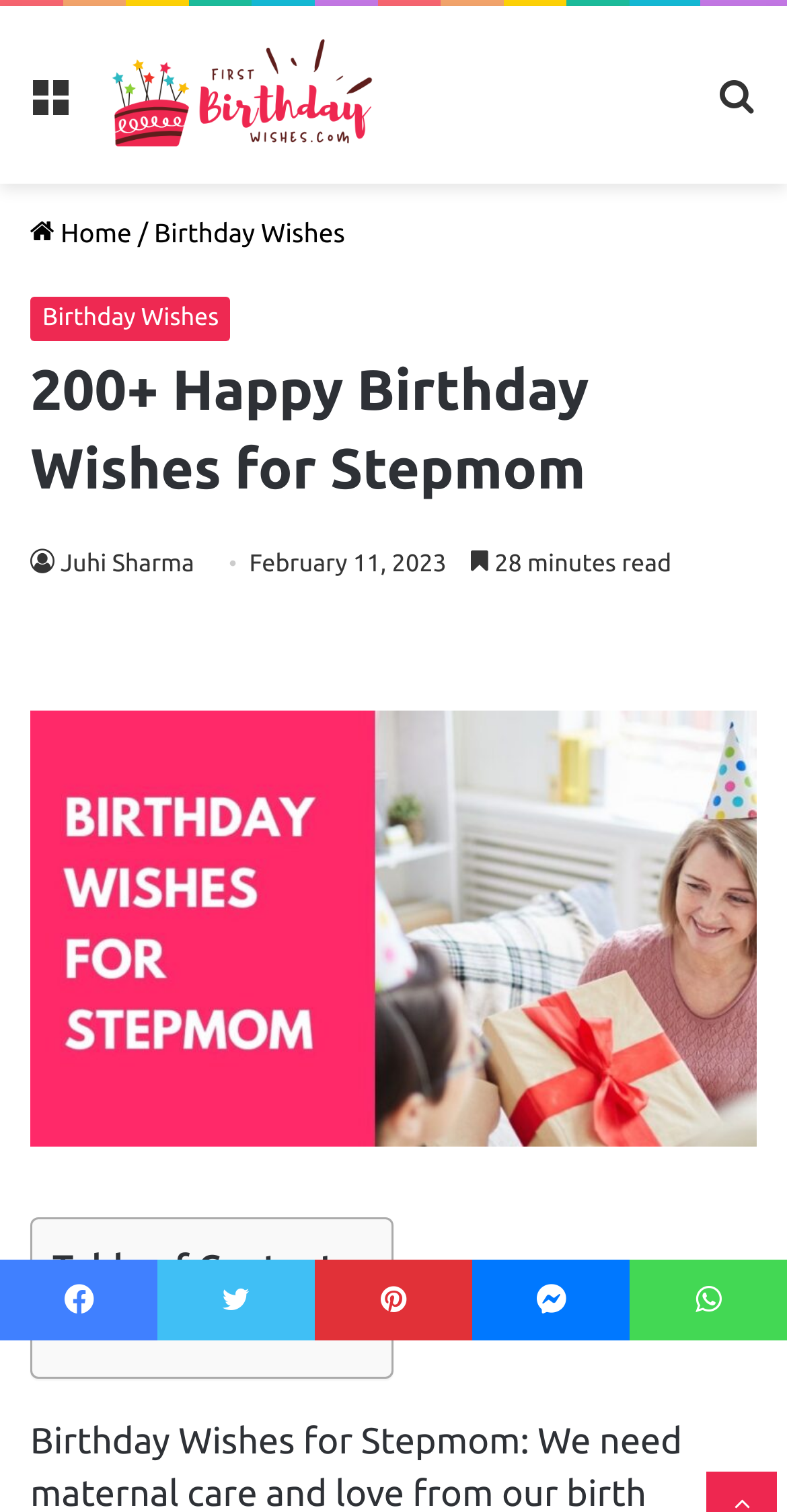Please find the bounding box coordinates of the element that must be clicked to perform the given instruction: "Click on the 'First Birthday Wishes' link". The coordinates should be four float numbers from 0 to 1, i.e., [left, top, right, bottom].

[0.128, 0.023, 0.481, 0.103]